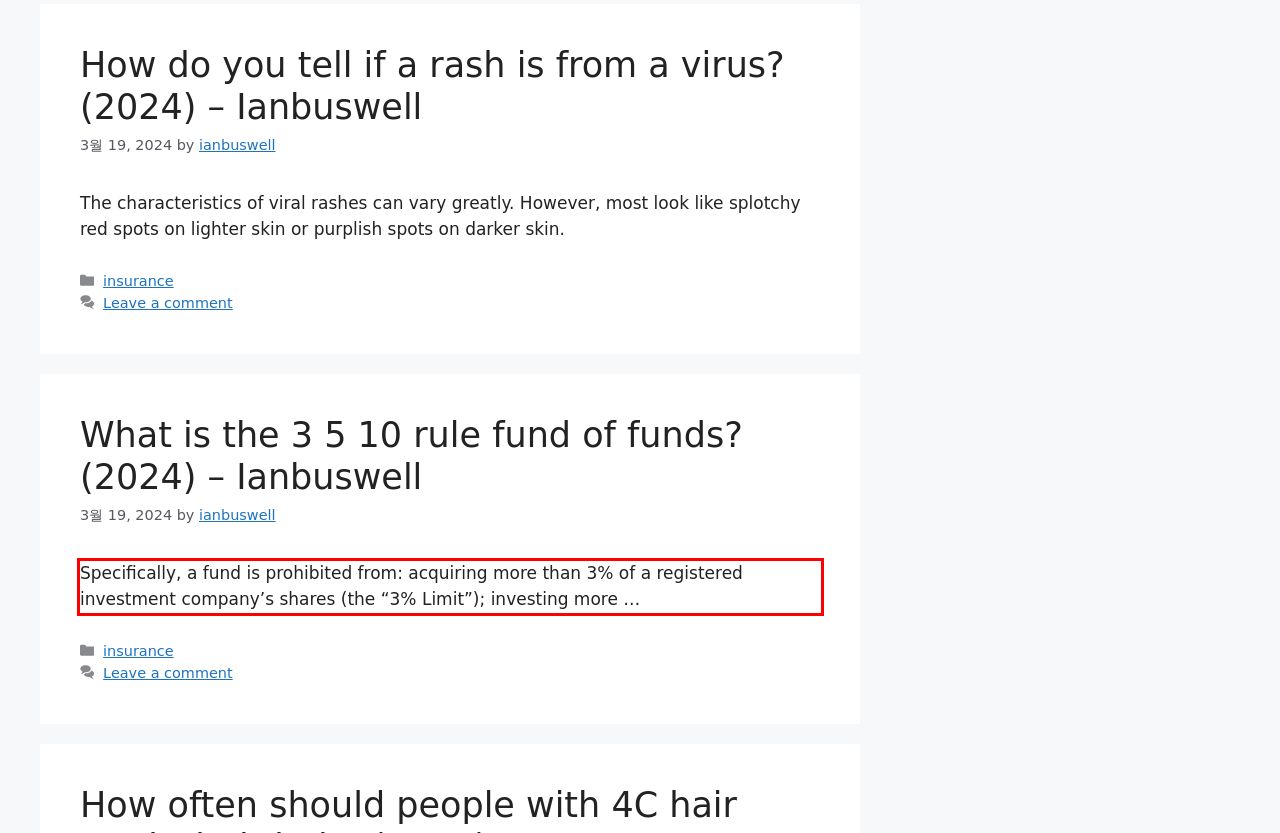Perform OCR on the text inside the red-bordered box in the provided screenshot and output the content.

Specifically, a fund is prohibited from: acquiring more than 3% of a registered investment company’s shares (the “3% Limit”); investing more …